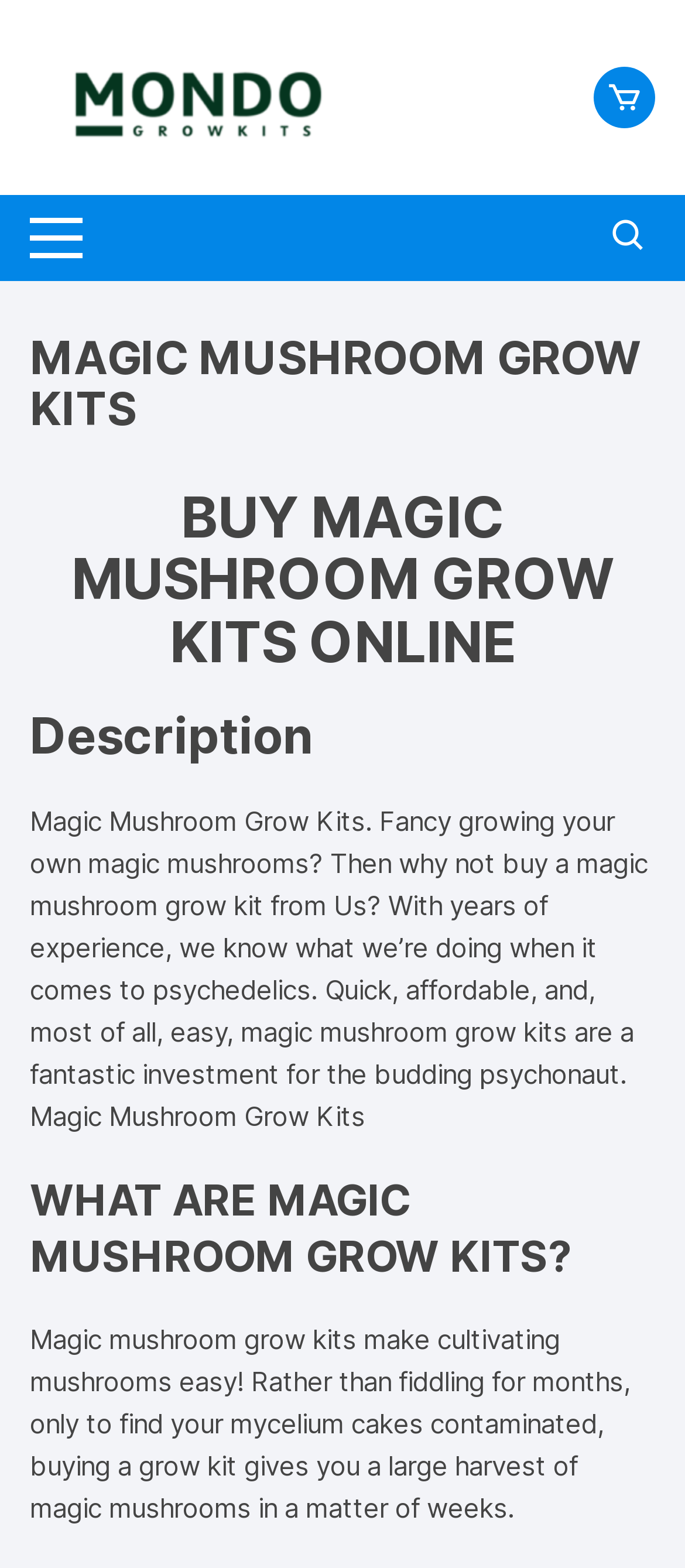Please determine the bounding box coordinates for the UI element described as: "Rohit Vagh".

None